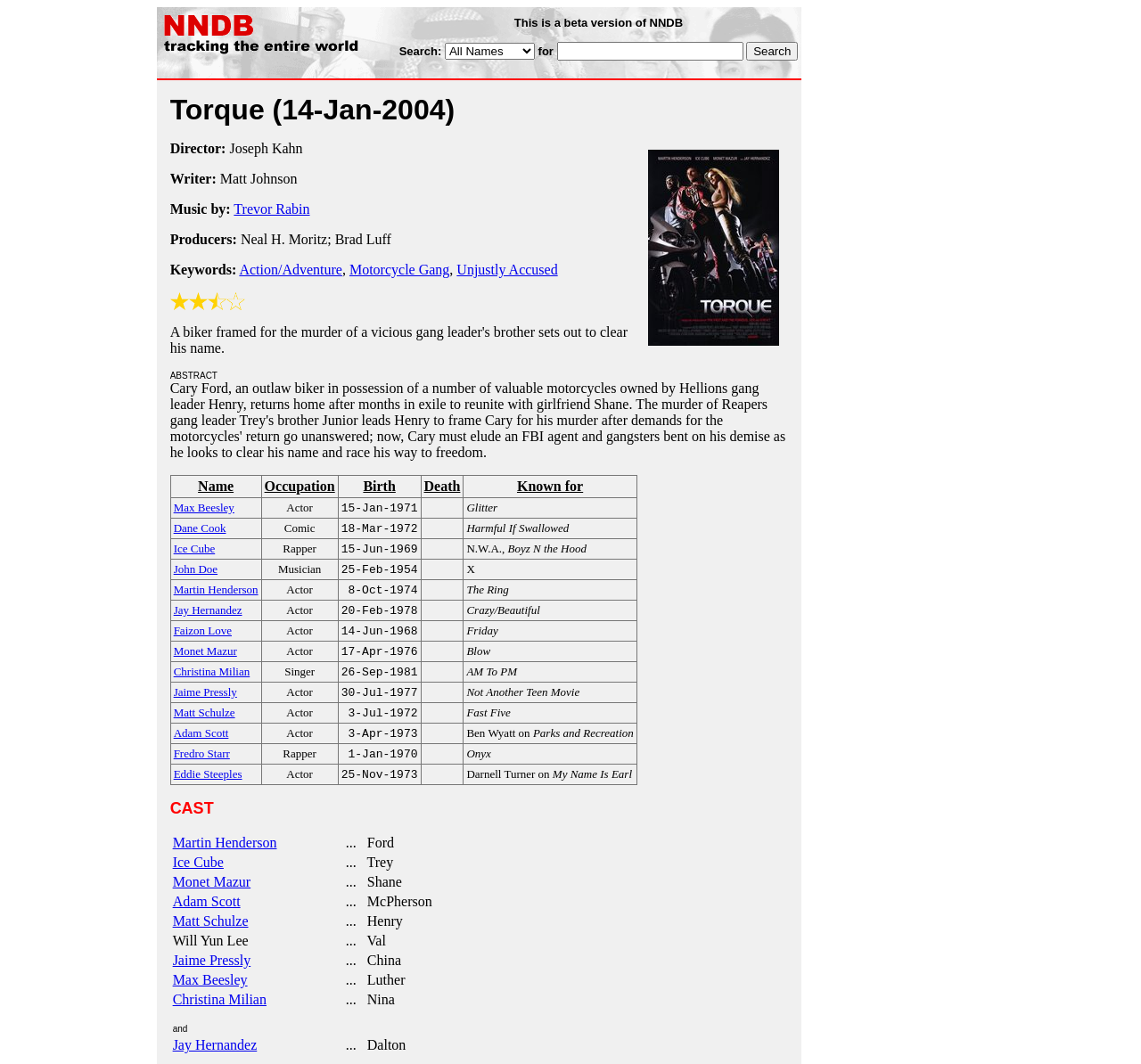Mark the bounding box of the element that matches the following description: "Birth".

[0.299, 0.45, 0.366, 0.465]